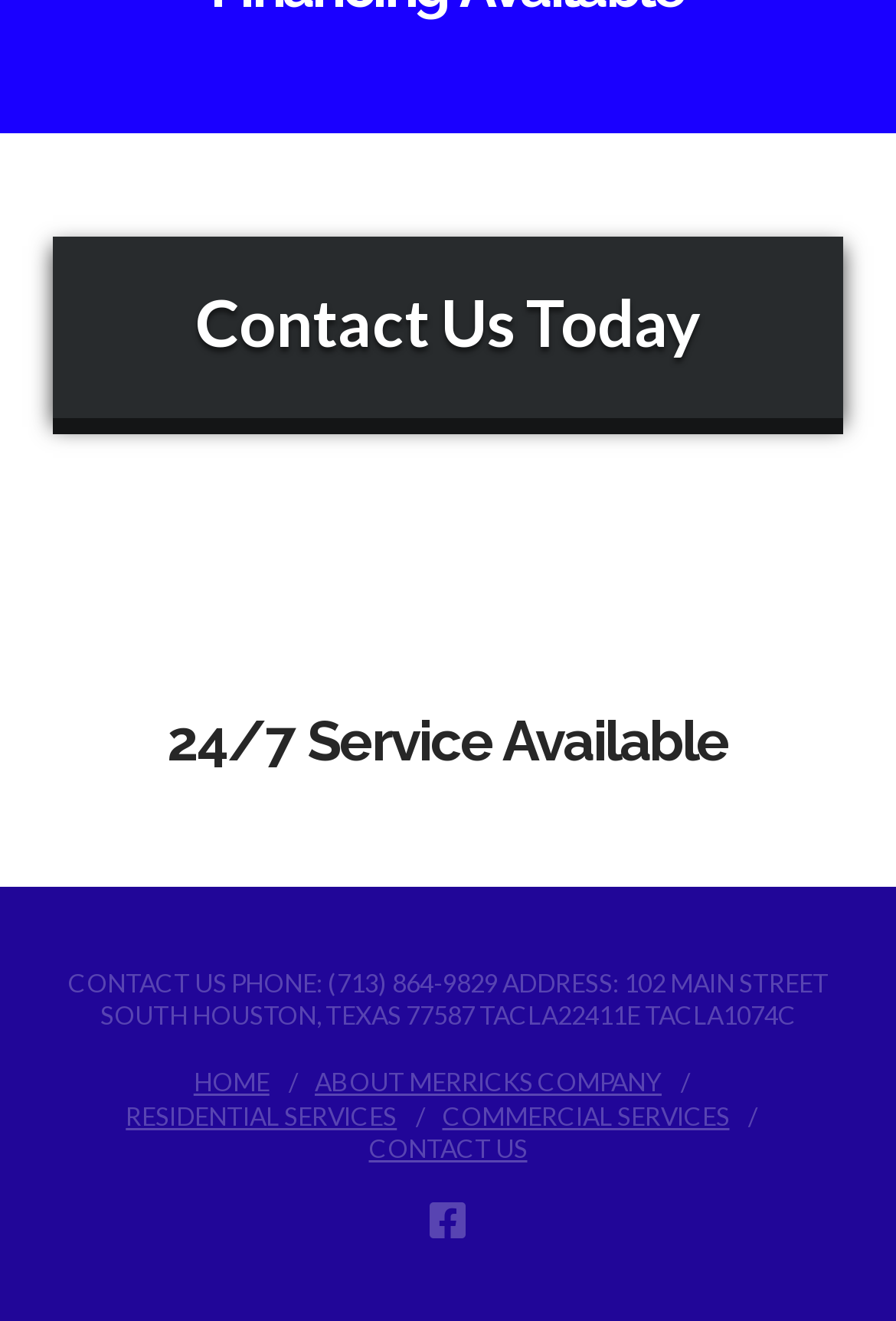Provide the bounding box for the UI element matching this description: "Commercial Services".

[0.494, 0.832, 0.814, 0.857]